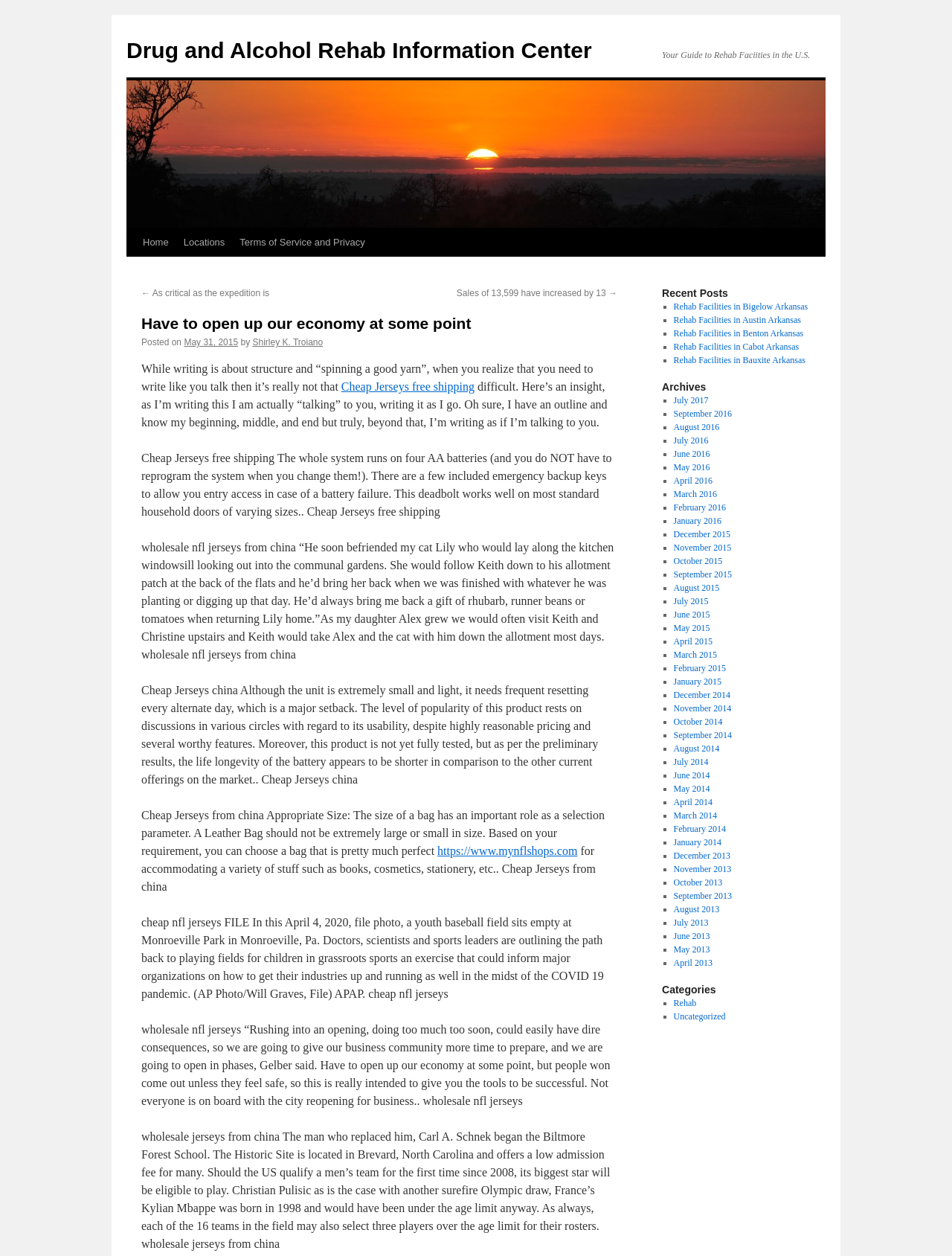What is the location of the Historic Site mentioned?
Can you offer a detailed and complete answer to this question?

The location of the Historic Site is mentioned in the text as Brevard, North Carolina, which is where the Biltmore Forest School is located.